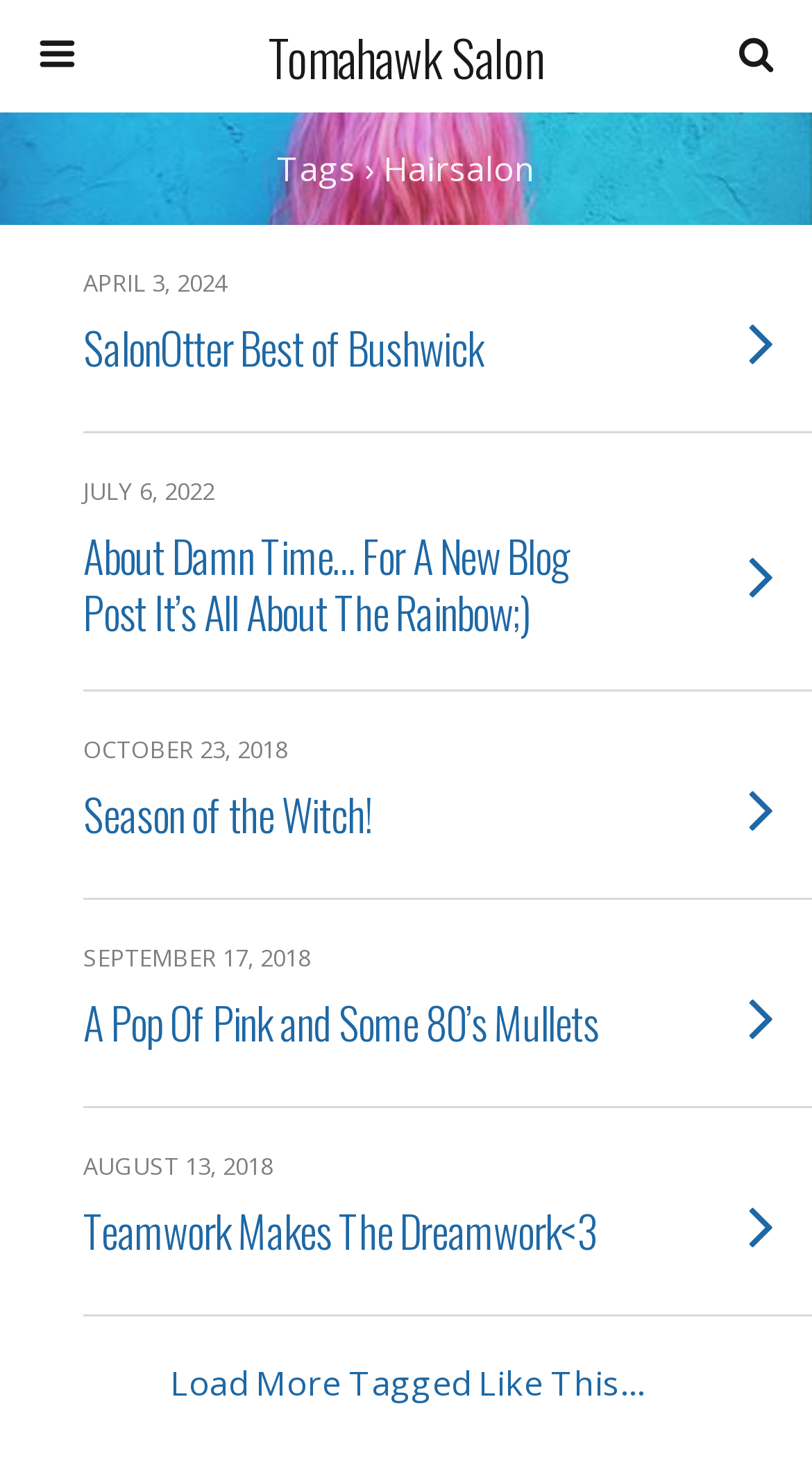What is the purpose of the textbox?
Using the information from the image, give a concise answer in one word or a short phrase.

Search this website